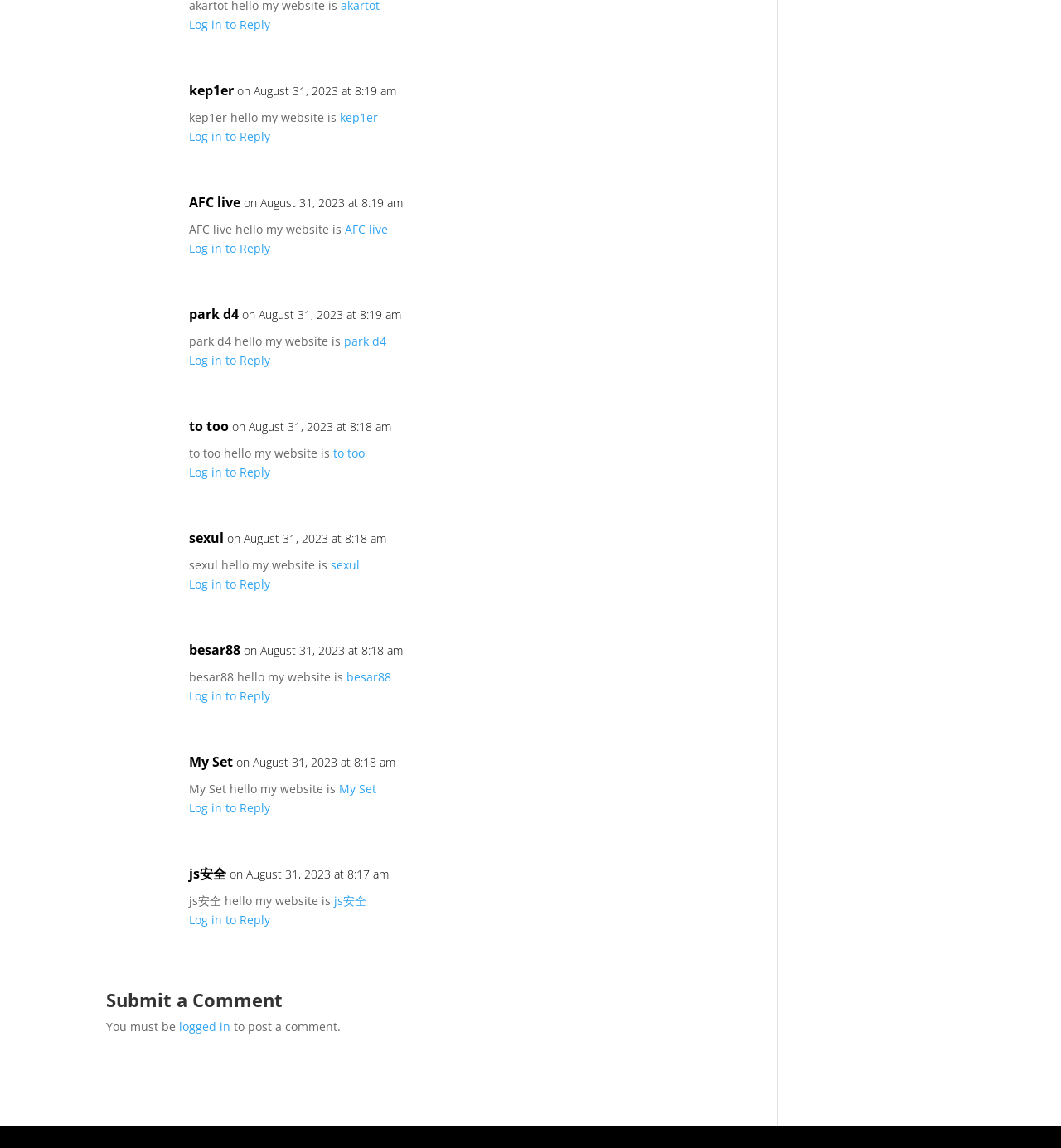Specify the bounding box coordinates of the area to click in order to follow the given instruction: "Log in to post a comment."

[0.169, 0.887, 0.217, 0.901]